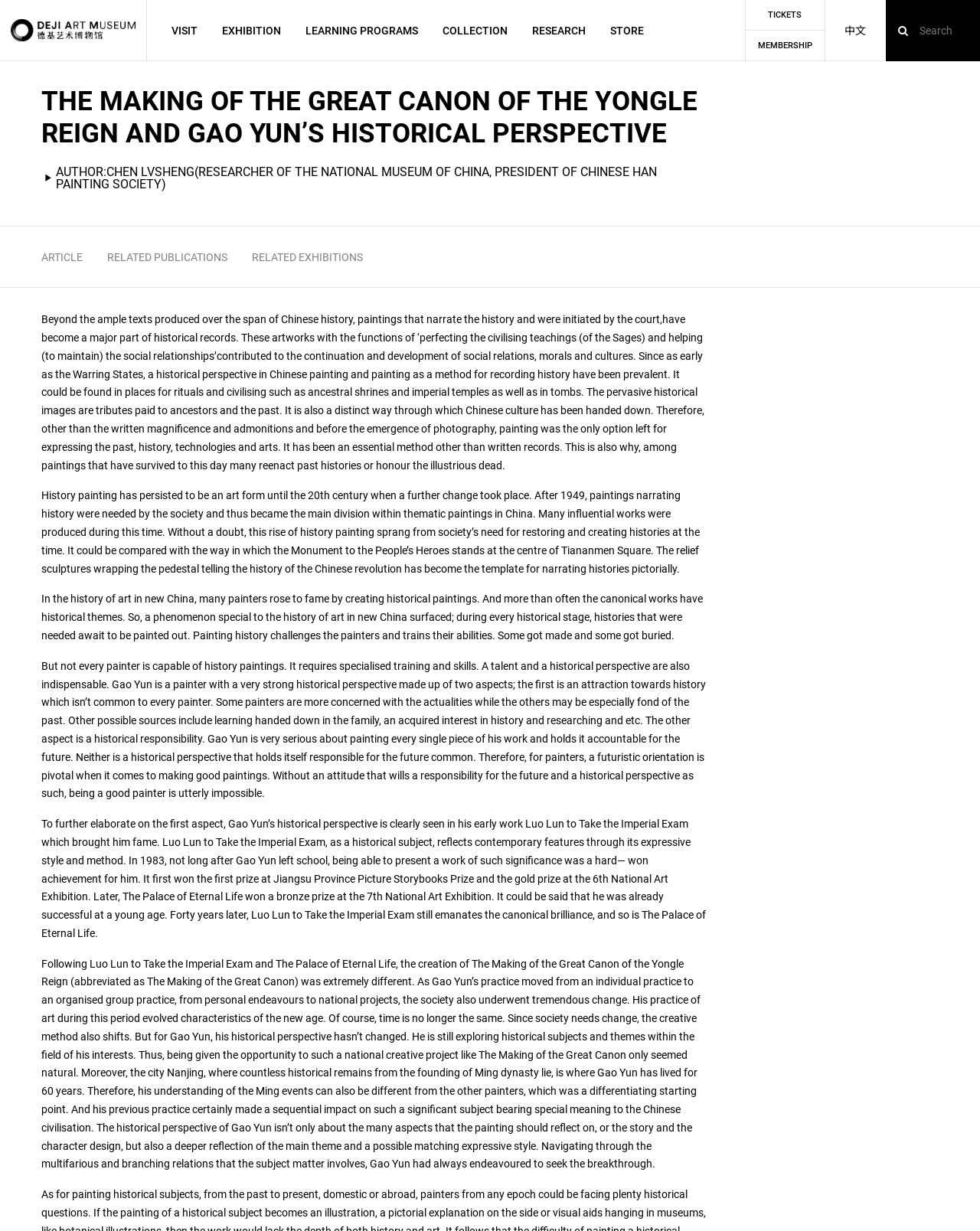Who is the author of the article?
Could you please answer the question thoroughly and with as much detail as possible?

The author of the article can be found in the footer section of the webpage, which is 'AUTHOR:CHEN LVSHENG(RESEARCHER OF THE NATIONAL MUSEUM OF CHINA, PRESIDENT OF CHINESE HAN PAINTING SOCIETY)'.